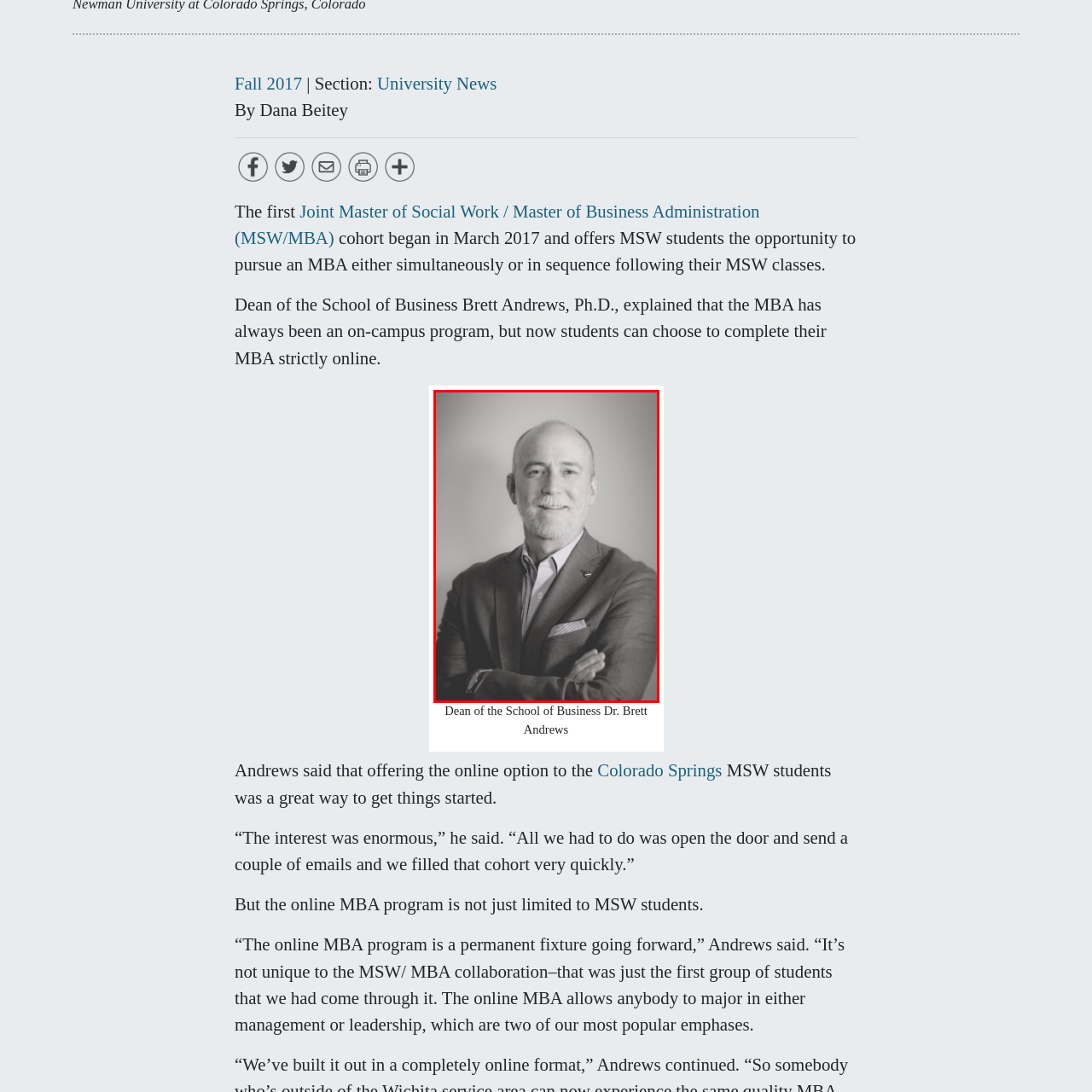Examine the image within the red border and provide a concise answer: What program has Dr. Andrews introduced online education options for?

MBA program